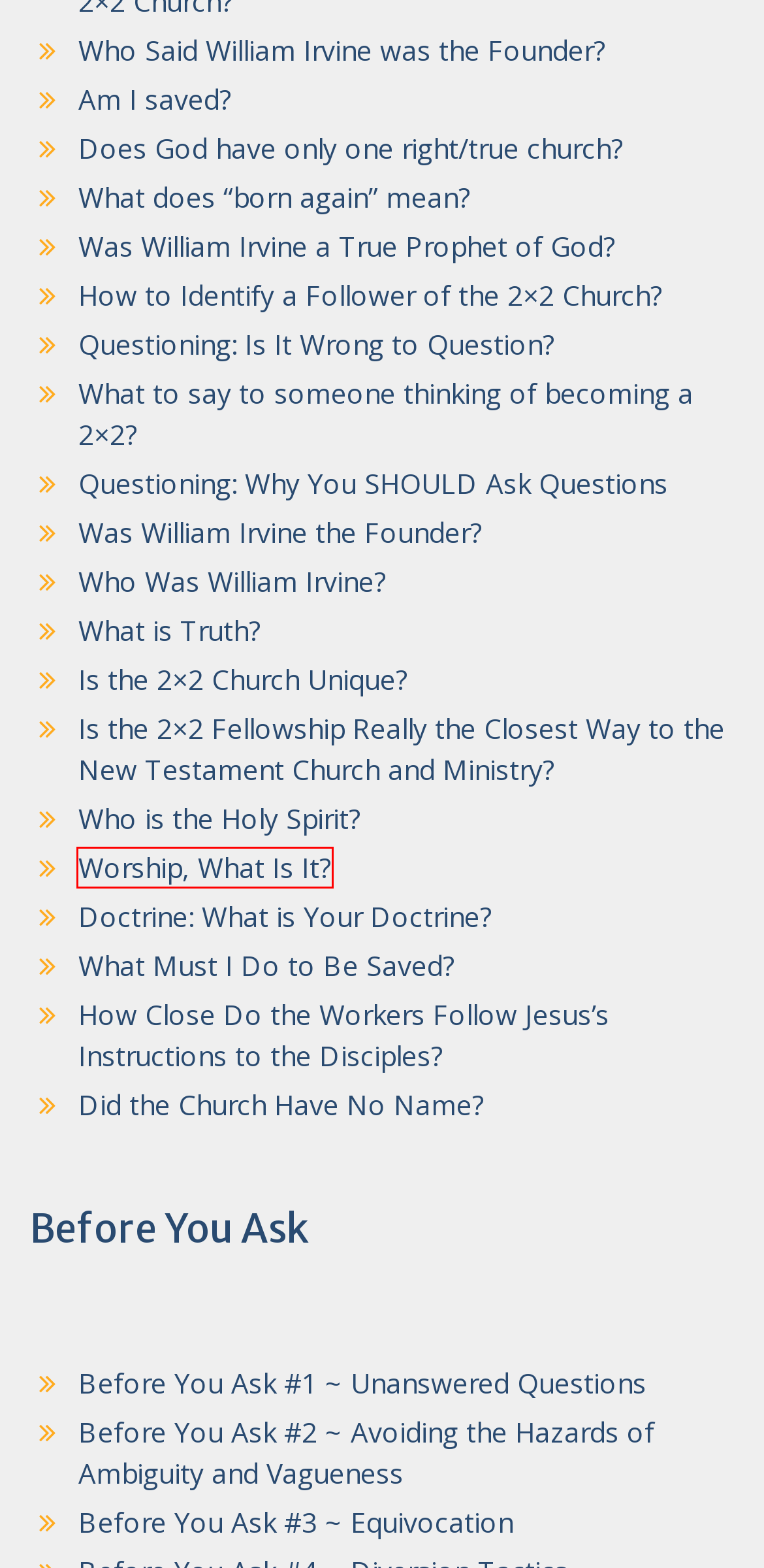Review the screenshot of a webpage which includes a red bounding box around an element. Select the description that best fits the new webpage once the element in the bounding box is clicked. Here are the candidates:
A. Worship, What Is It? -
B. Questioning: Why You SHOULD Ask Questions -
C. What Must I Do to Be Saved? -
D. Did the Church Have No Name? -
E. Who Was William Irvine? -
F. Is the 2×2 Church Unique? -
G. Is the 2×2 Fellowship Really the Closest Way to the New Testament Church and Ministry? -
H. Before You Ask #3 ~ Equivocation -

A